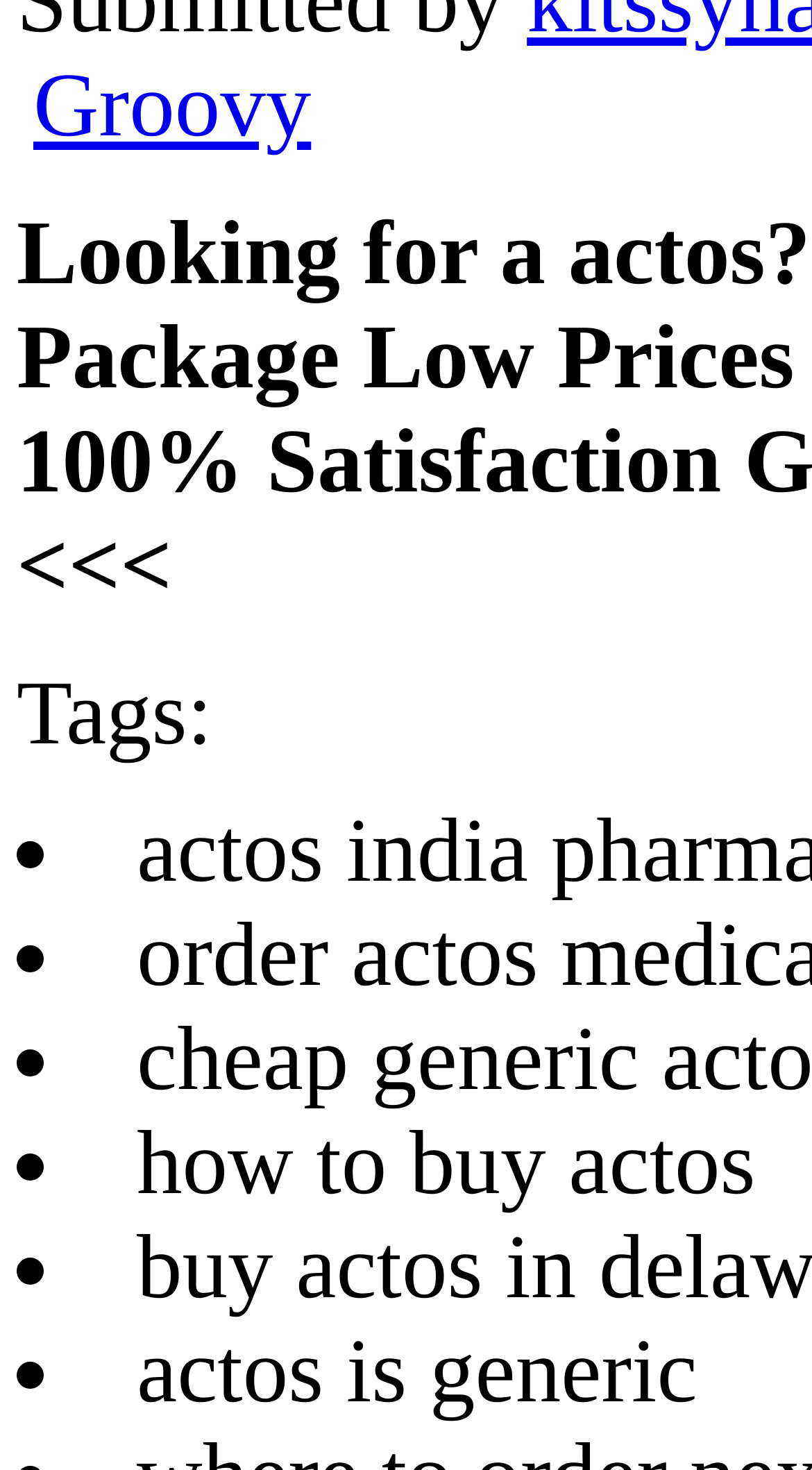Given the element description: "Groovy", predict the bounding box coordinates of the UI element it refers to, using four float numbers between 0 and 1, i.e., [left, top, right, bottom].

[0.041, 0.038, 0.383, 0.106]